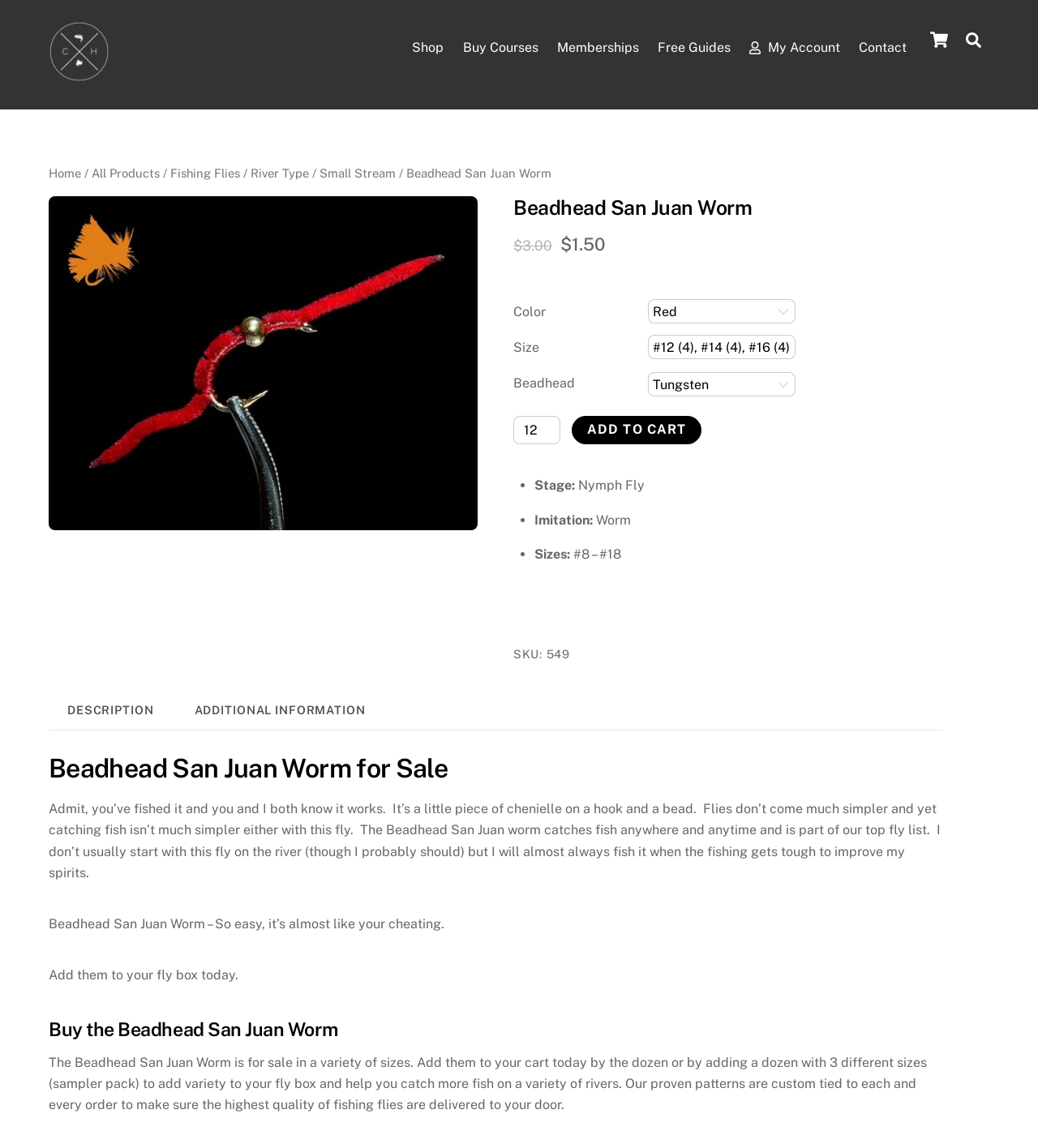Please specify the coordinates of the bounding box for the element that should be clicked to carry out this instruction: "Add the Beadhead San Juan Worm to cart". The coordinates must be four float numbers between 0 and 1, formatted as [left, top, right, bottom].

[0.551, 0.362, 0.676, 0.387]